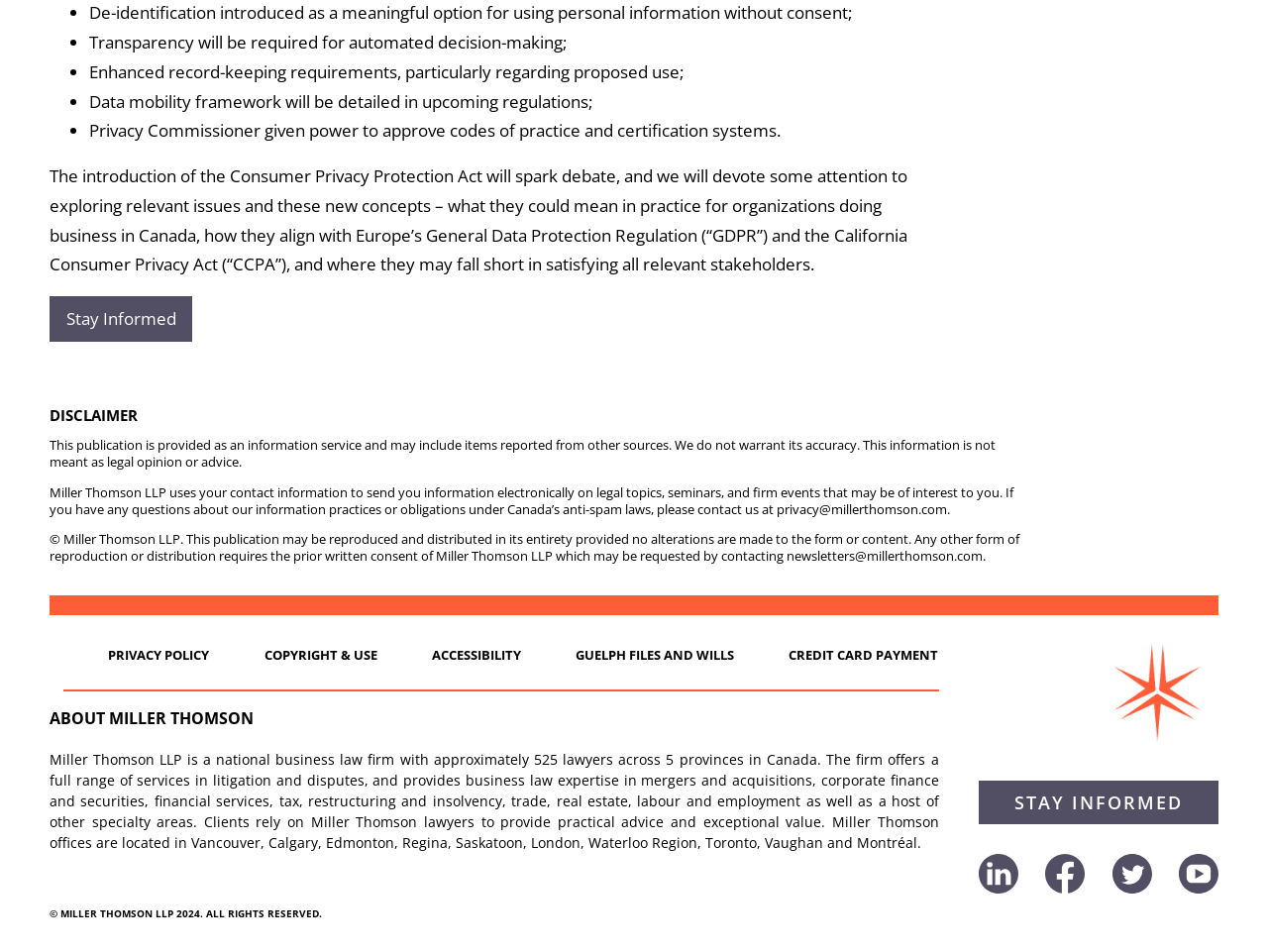What is the purpose of the Consumer Privacy Protection Act?
We need a detailed and meticulous answer to the question.

The webpage mentions the introduction of the Consumer Privacy Protection Act, which implies that its purpose is to protect personal information. This can be inferred from the context of the webpage, which discusses the importance of transparency and accountability in the use of personal information.